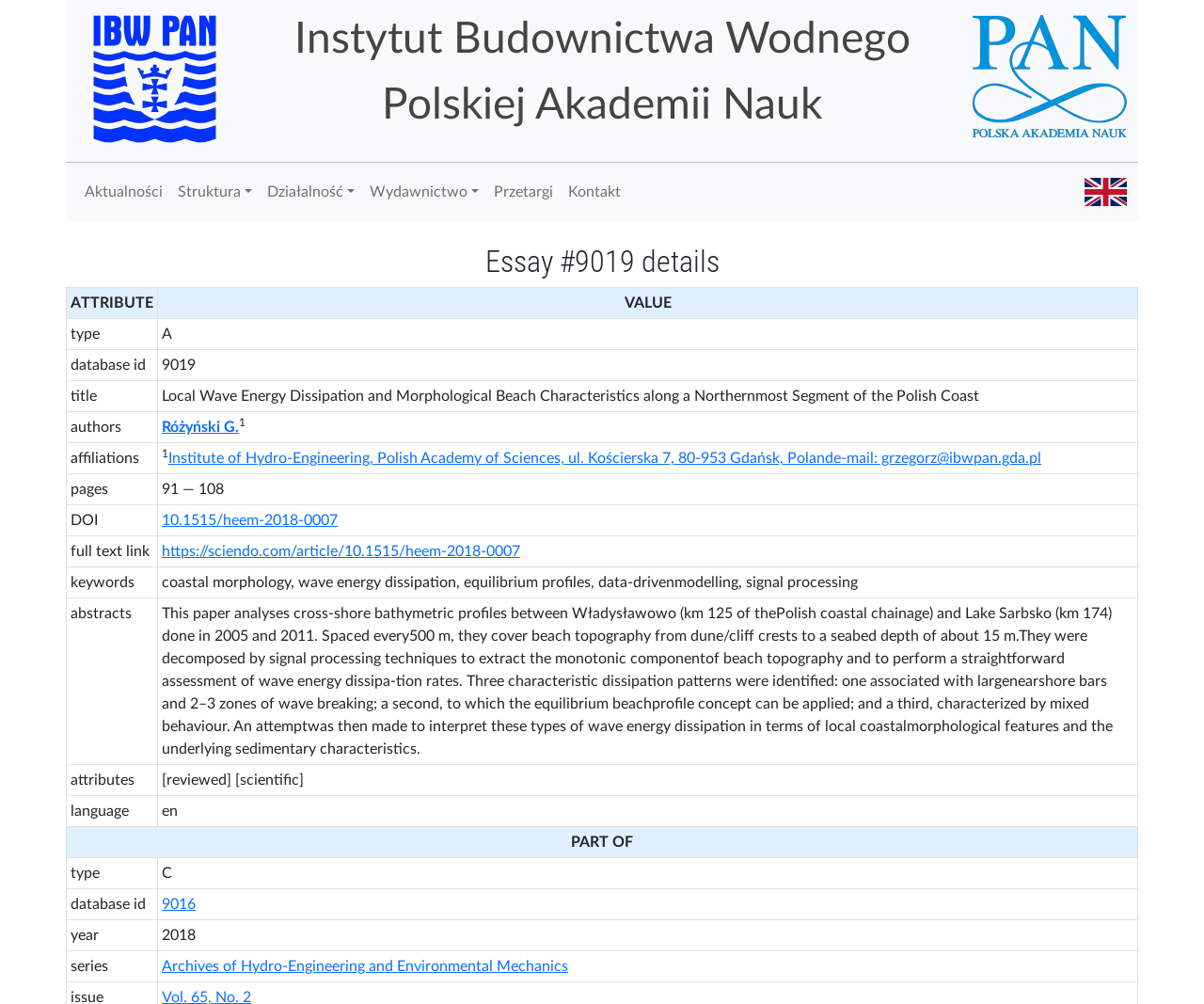Locate the bounding box coordinates of the element you need to click to accomplish the task described by this instruction: "View the 'Essay #9019 details'".

[0.055, 0.243, 0.945, 0.279]